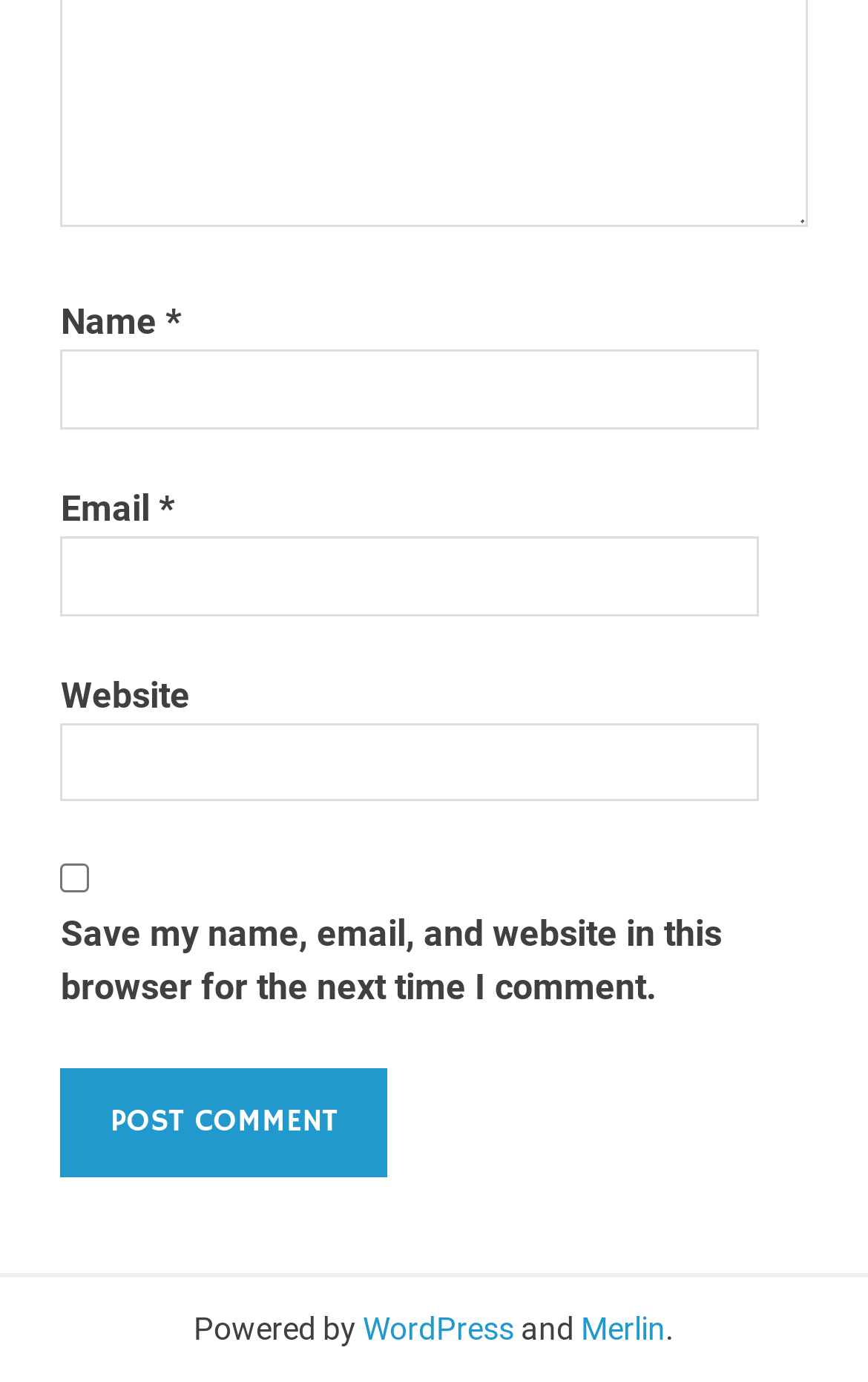Identify the bounding box coordinates for the UI element described as follows: parent_node: Name * name="author". Use the format (top-left x, top-left y, bottom-right x, bottom-right y) and ensure all values are floating point numbers between 0 and 1.

[0.07, 0.254, 0.875, 0.311]